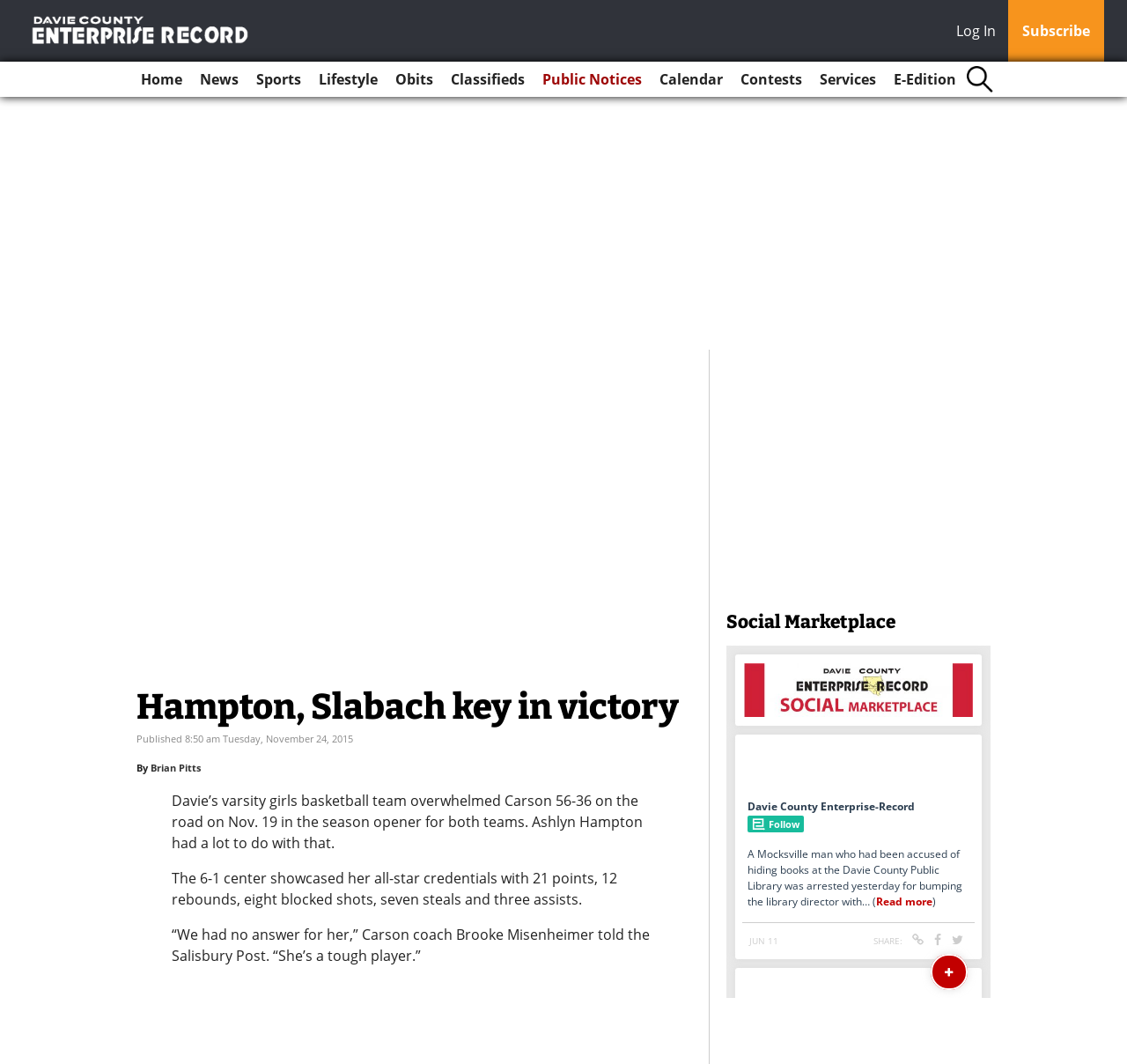Specify the bounding box coordinates for the region that must be clicked to perform the given instruction: "Visit Davie County Enterprise Record".

[0.02, 0.012, 0.228, 0.044]